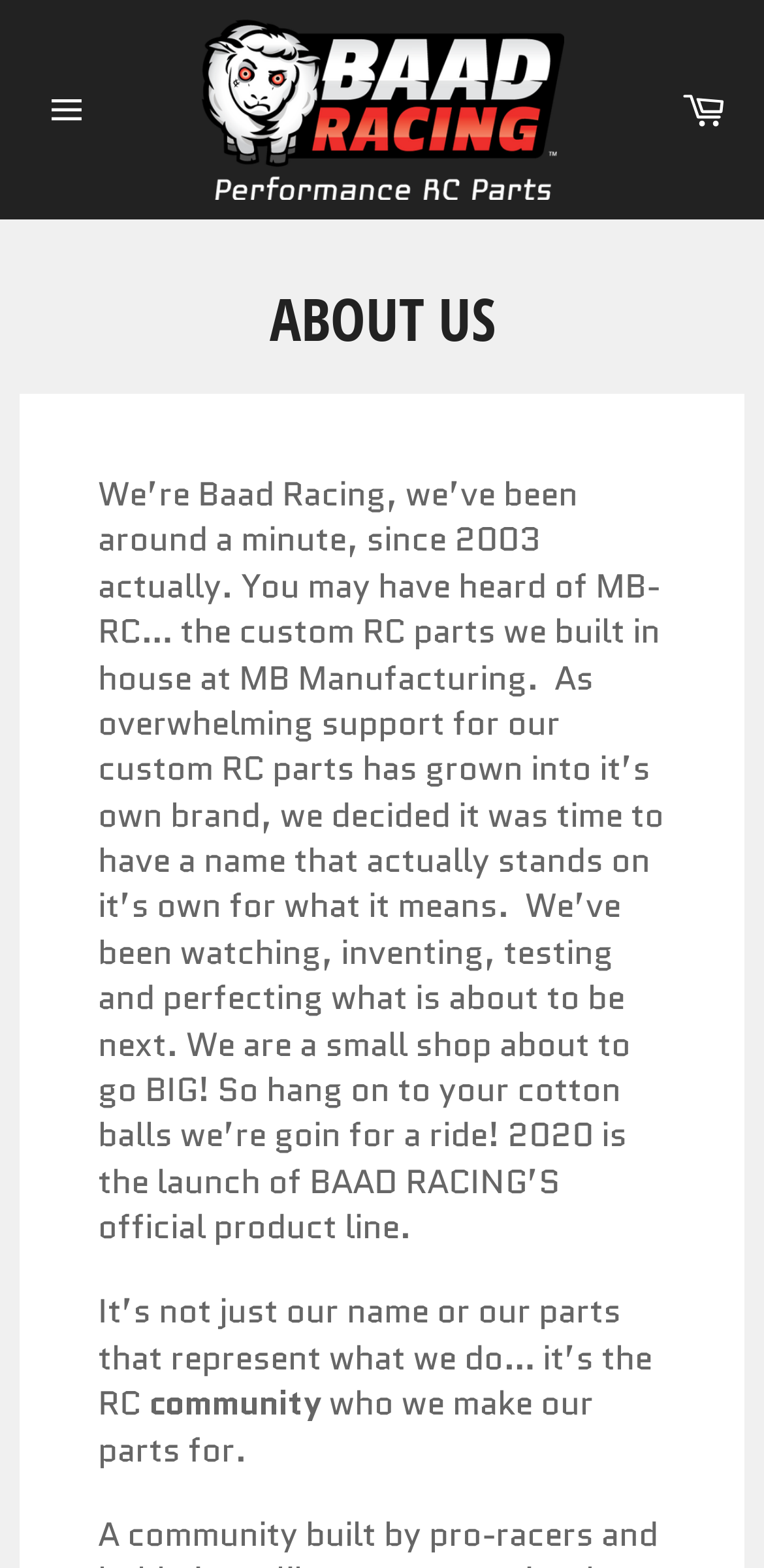Describe the entire webpage, focusing on both content and design.

The webpage is about Baad Racing, a company that has been around since 2003. At the top left of the page, there is a button for site navigation. Next to it, there is a link to the Baad Racing homepage, accompanied by an image of the company's logo. On the top right, there is a link to the cart.

Below the navigation section, there is a heading that reads "ABOUT US". Underneath the heading, there is a paragraph of text that describes the company's history and mission. The text explains that Baad Racing started as a custom RC parts manufacturer and has grown into its own brand. The company is a small shop that is about to launch its official product line in 2020.

Further down the page, there are three lines of text that describe the company's focus on the RC community. The first line reads "It's not just our name or our parts that represent what we do… it's the RC". The second line reads "community", and the third line reads "who we make our parts for." These lines are positioned in a vertical column, with the second line slightly indented from the first and third lines.